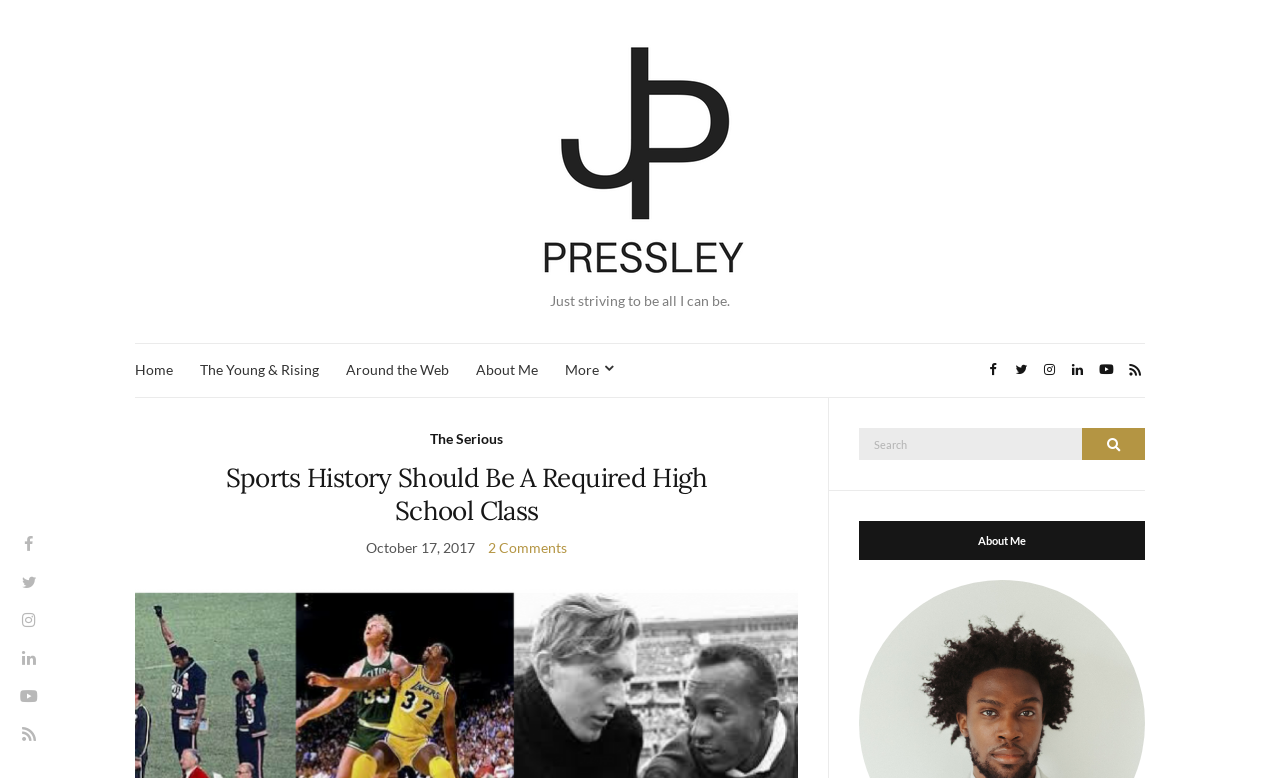What is the purpose of the text box in the search section?
Please look at the screenshot and answer using one word or phrase.

Search